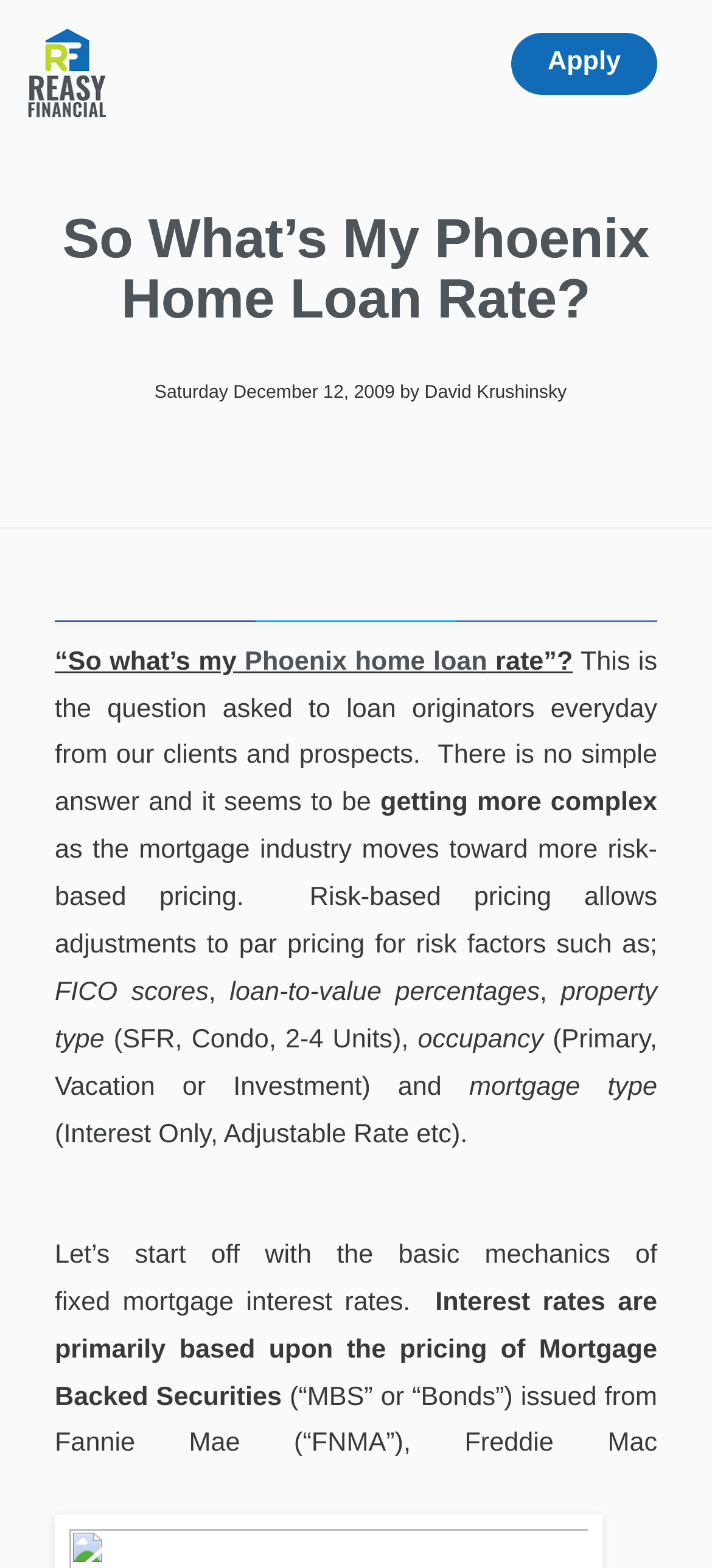Locate the bounding box coordinates of the element's region that should be clicked to carry out the following instruction: "Enter your first name in the text box". The coordinates need to be four float numbers between 0 and 1, i.e., [left, top, right, bottom].

[0.103, 0.736, 0.897, 0.787]